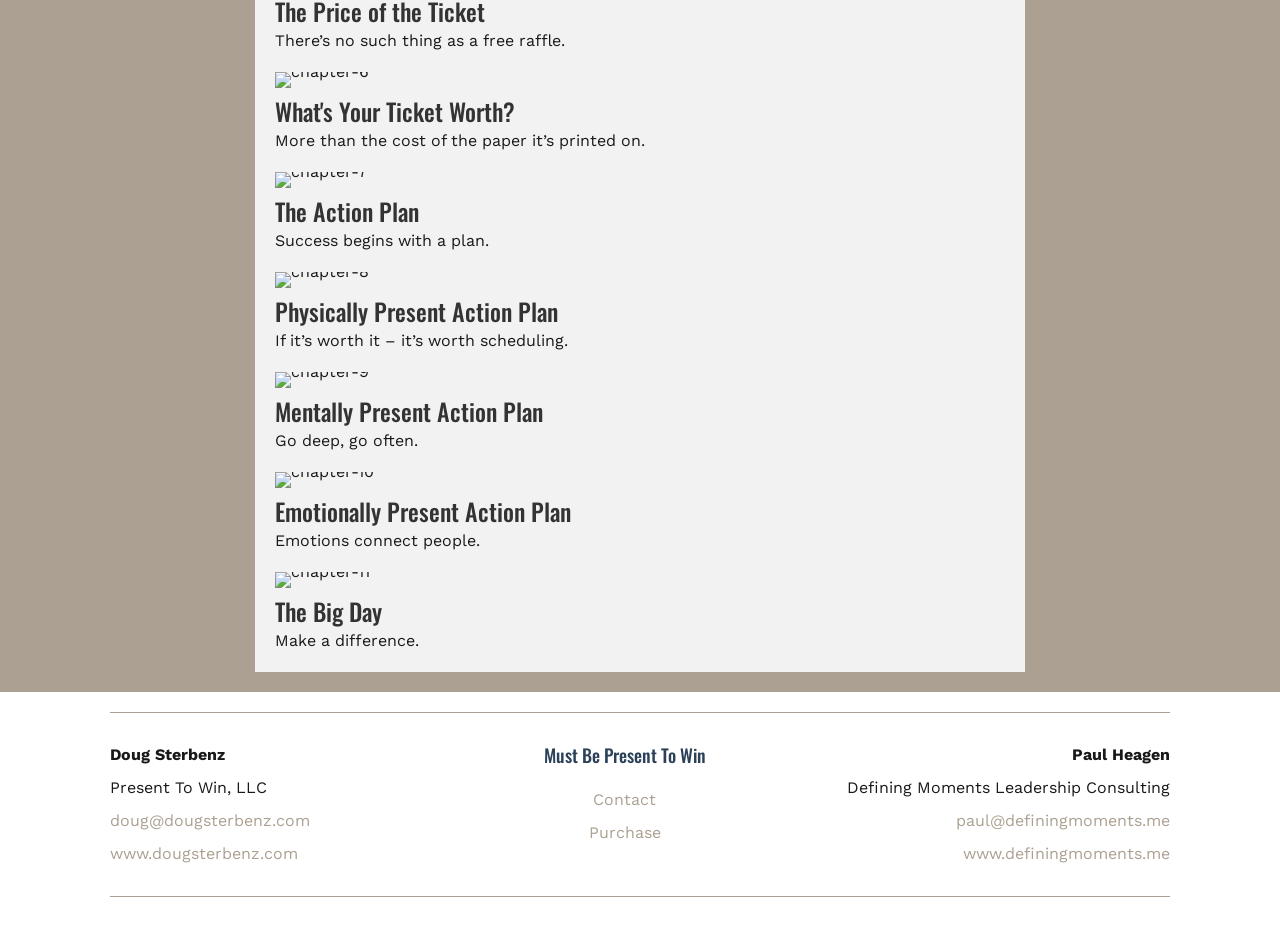Locate the bounding box coordinates for the element described below: "Contact". The coordinates must be four float values between 0 and 1, formatted as [left, top, right, bottom].

[0.464, 0.843, 0.513, 0.863]